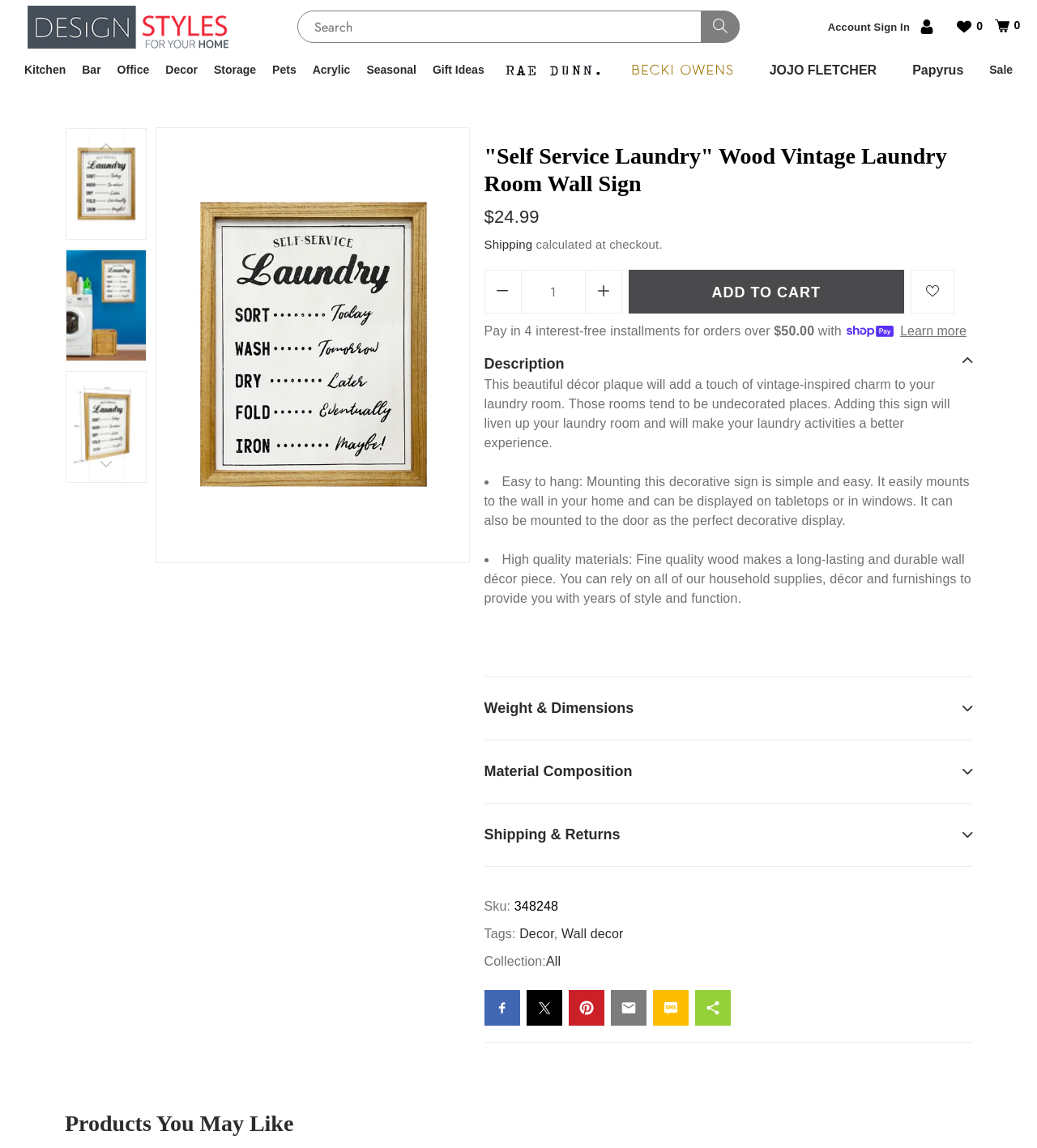Using the element description provided, determine the bounding box coordinates in the format (top-left x, top-left y, bottom-right x, bottom-right y). Ensure that all values are floating point numbers between 0 and 1. Element description: Wall decor

[0.541, 0.807, 0.601, 0.819]